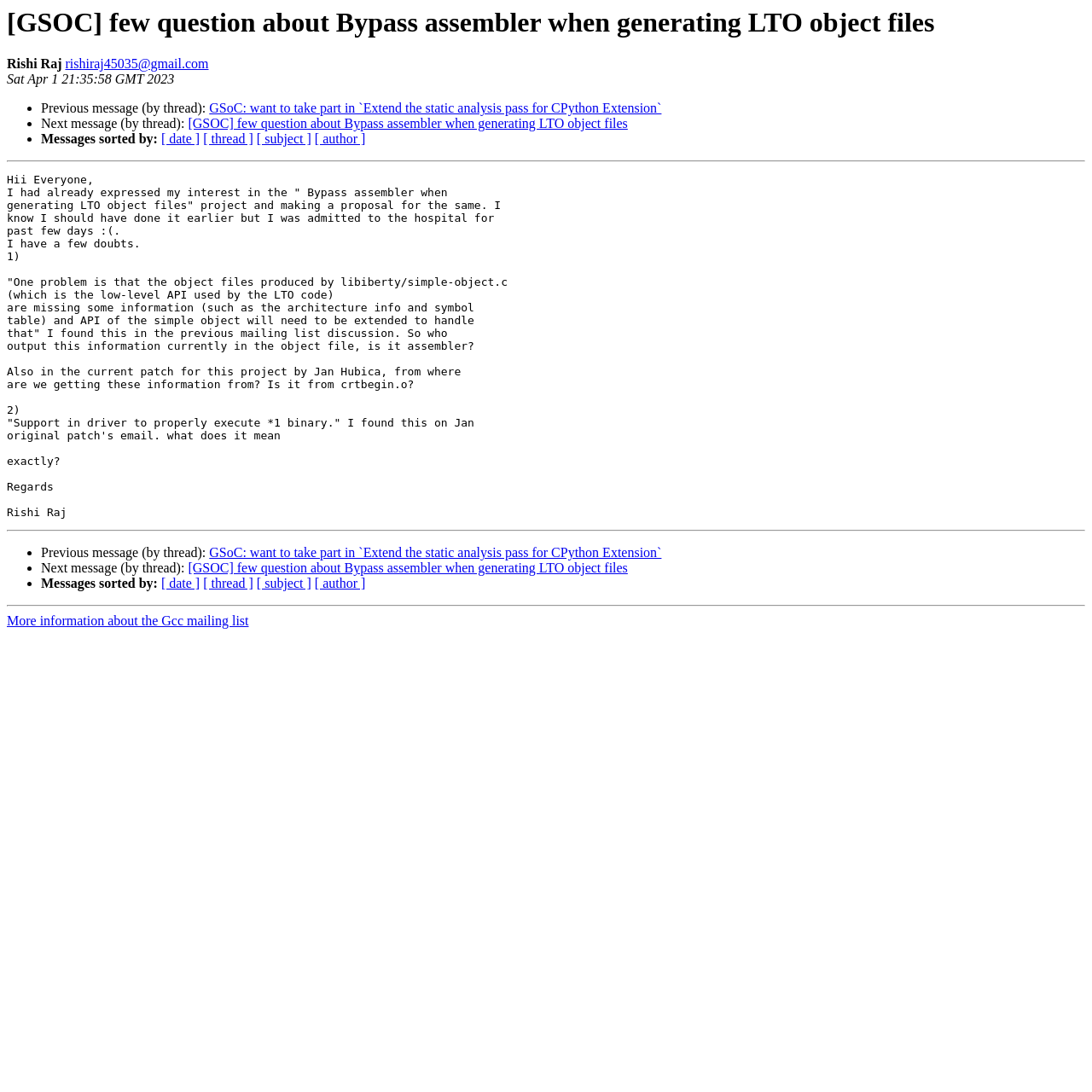Respond with a single word or phrase for the following question: 
What is the date of this message?

Sat Apr 1 21:35:58 GMT 2023